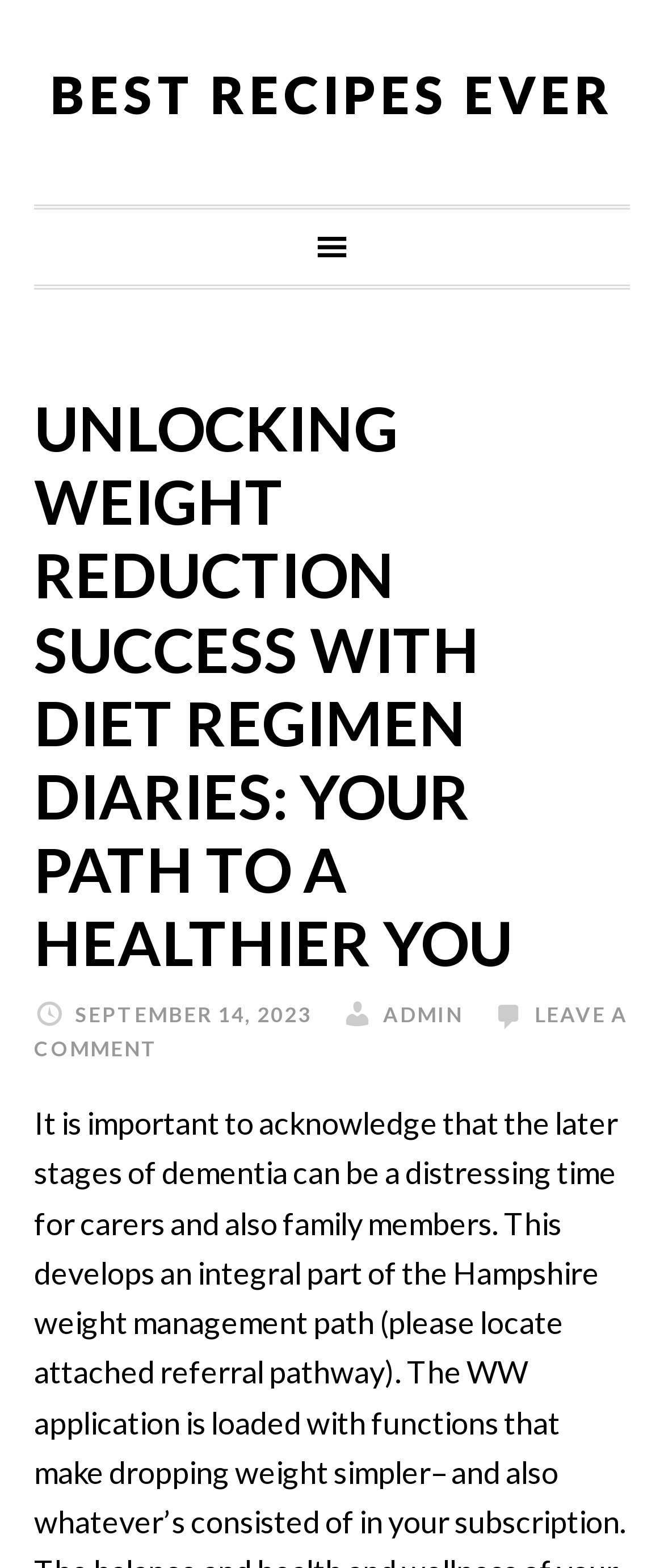Provide the bounding box coordinates of the UI element this sentence describes: "admin".

[0.577, 0.638, 0.697, 0.655]